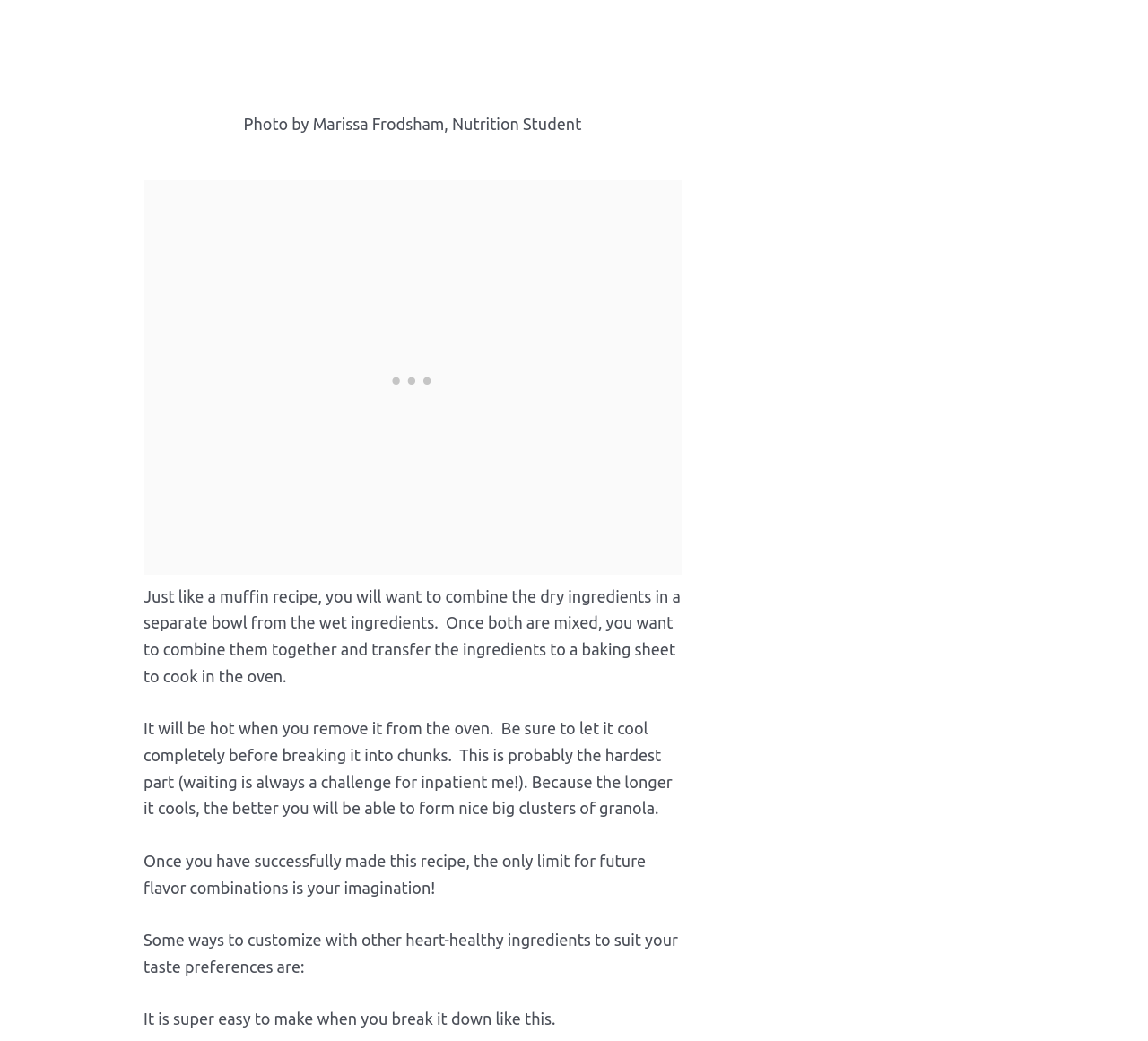What can you customize in the granola recipe? From the image, respond with a single word or brief phrase.

Flavor combinations